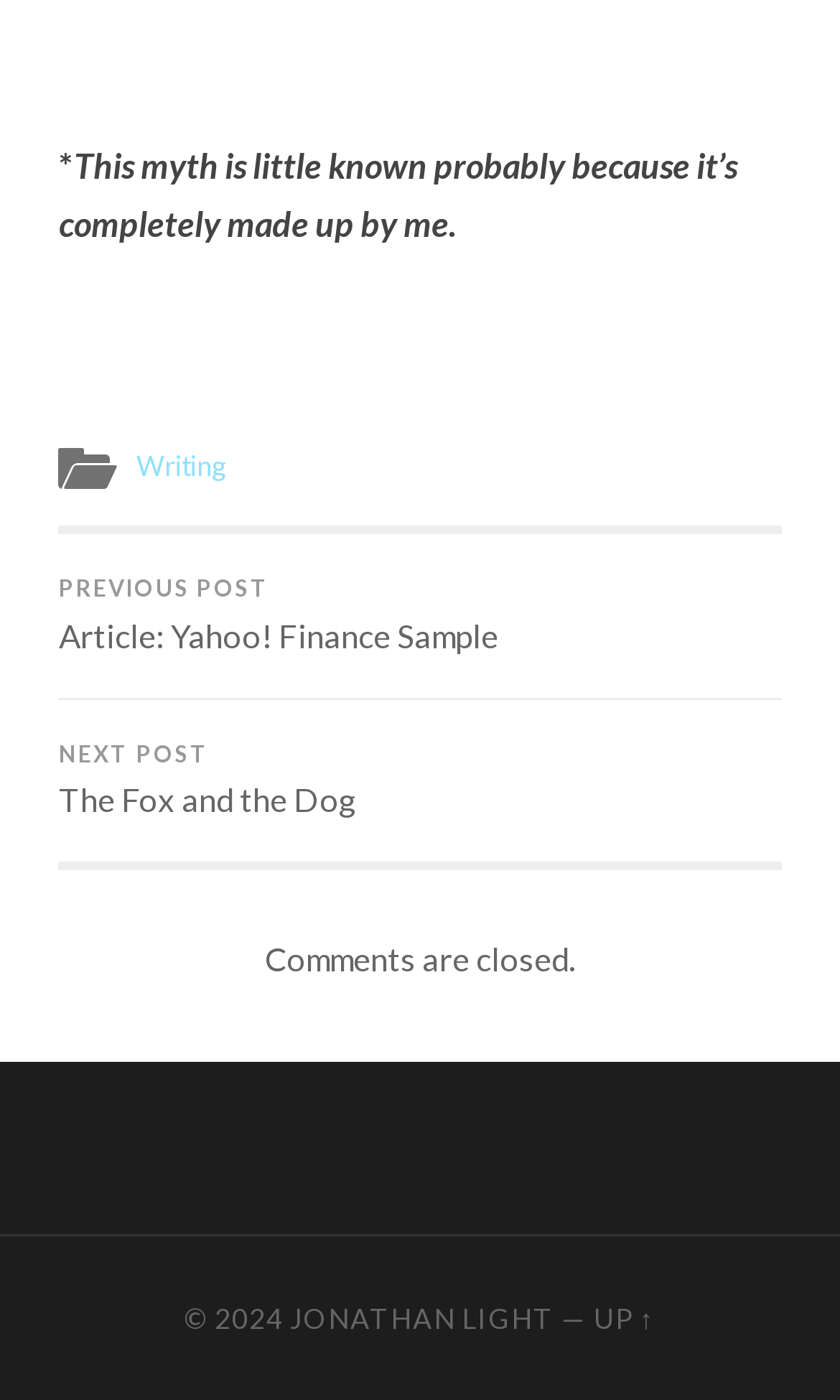Is the comment section open?
Use the information from the screenshot to give a comprehensive response to the question.

The comment section is not open because it says 'Comments are closed.' on the webpage. This suggests that users are not allowed to leave comments on this post.